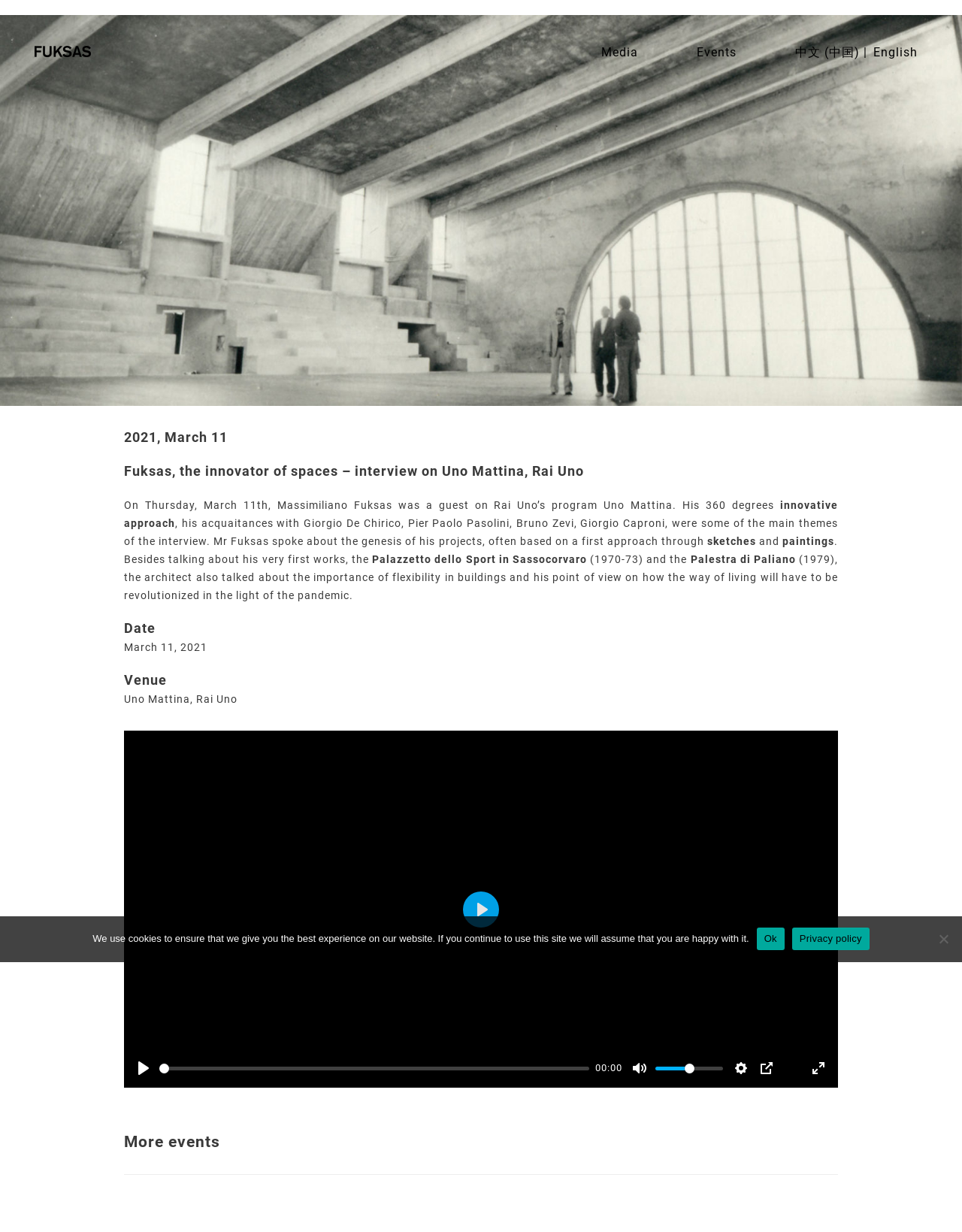Find the bounding box of the web element that fits this description: "Privacy policy".

[0.823, 0.753, 0.904, 0.771]